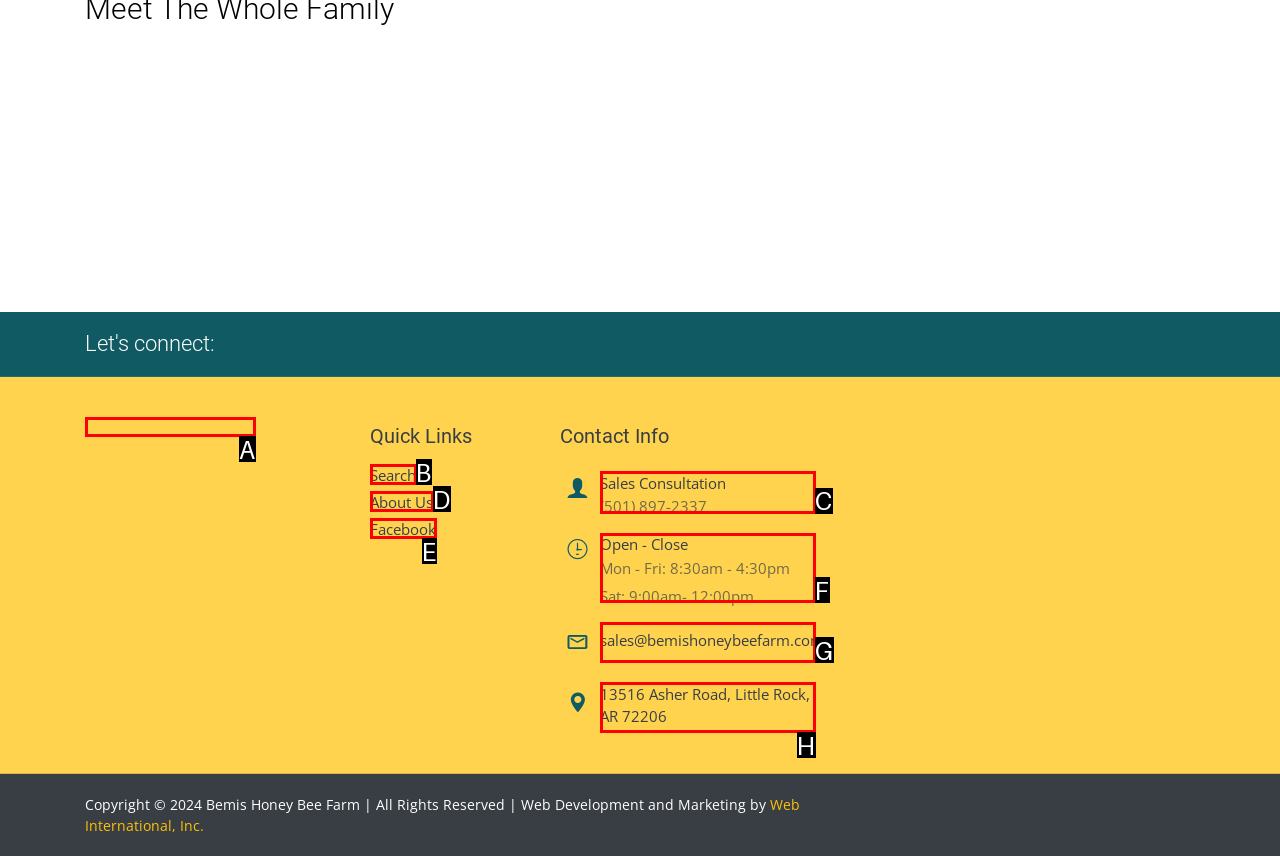Select the appropriate HTML element to click on to finish the task: Check our business hours.
Answer with the letter corresponding to the selected option.

F